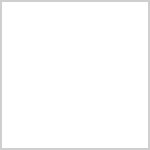What aspects of low carb diets are explored?
Based on the visual, give a brief answer using one word or a short phrase.

Benefits, health implications, expert recommendations